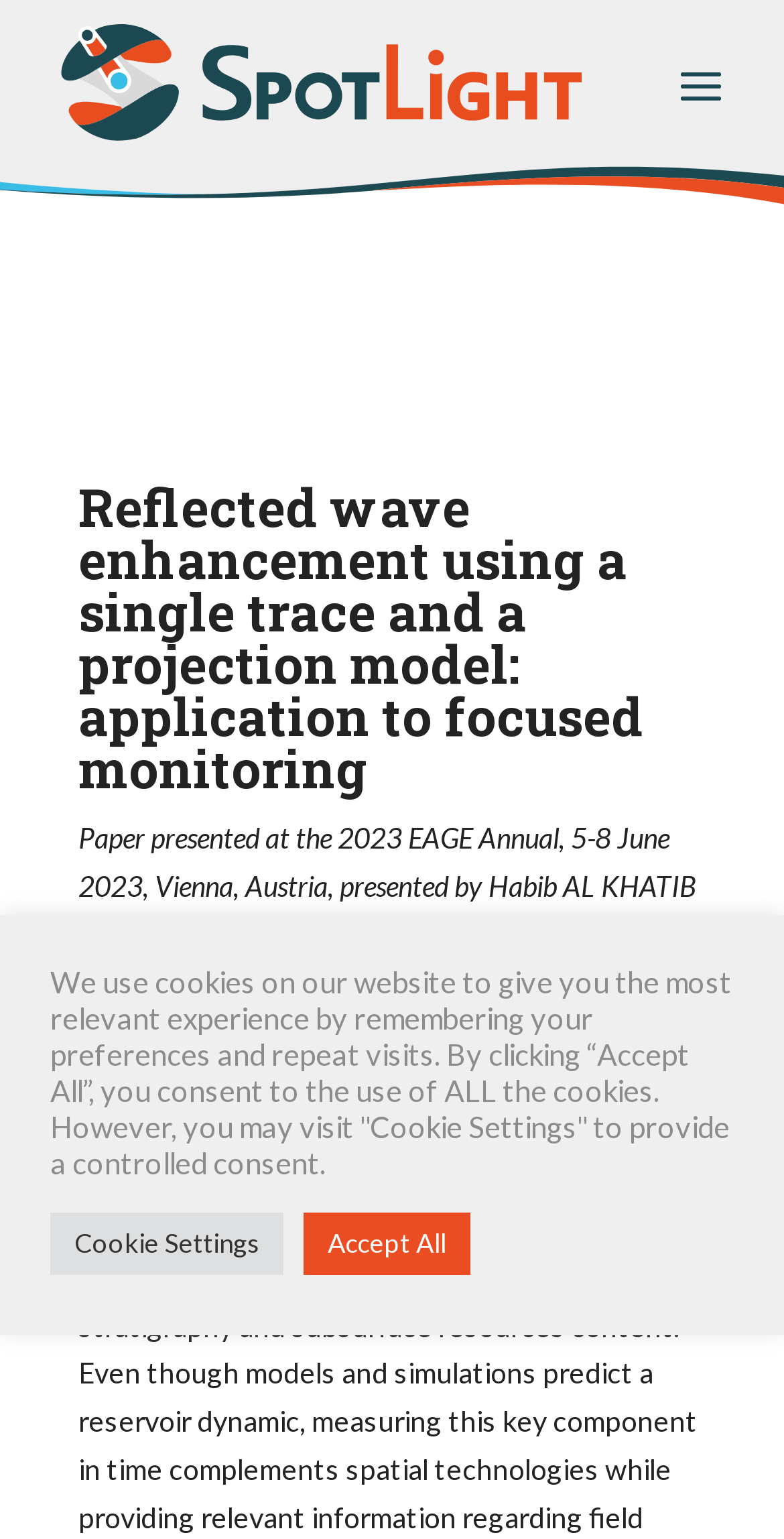Use a single word or phrase to respond to the question:
Where was the 2023 EAGE Annual conference held?

Vienna, Austria